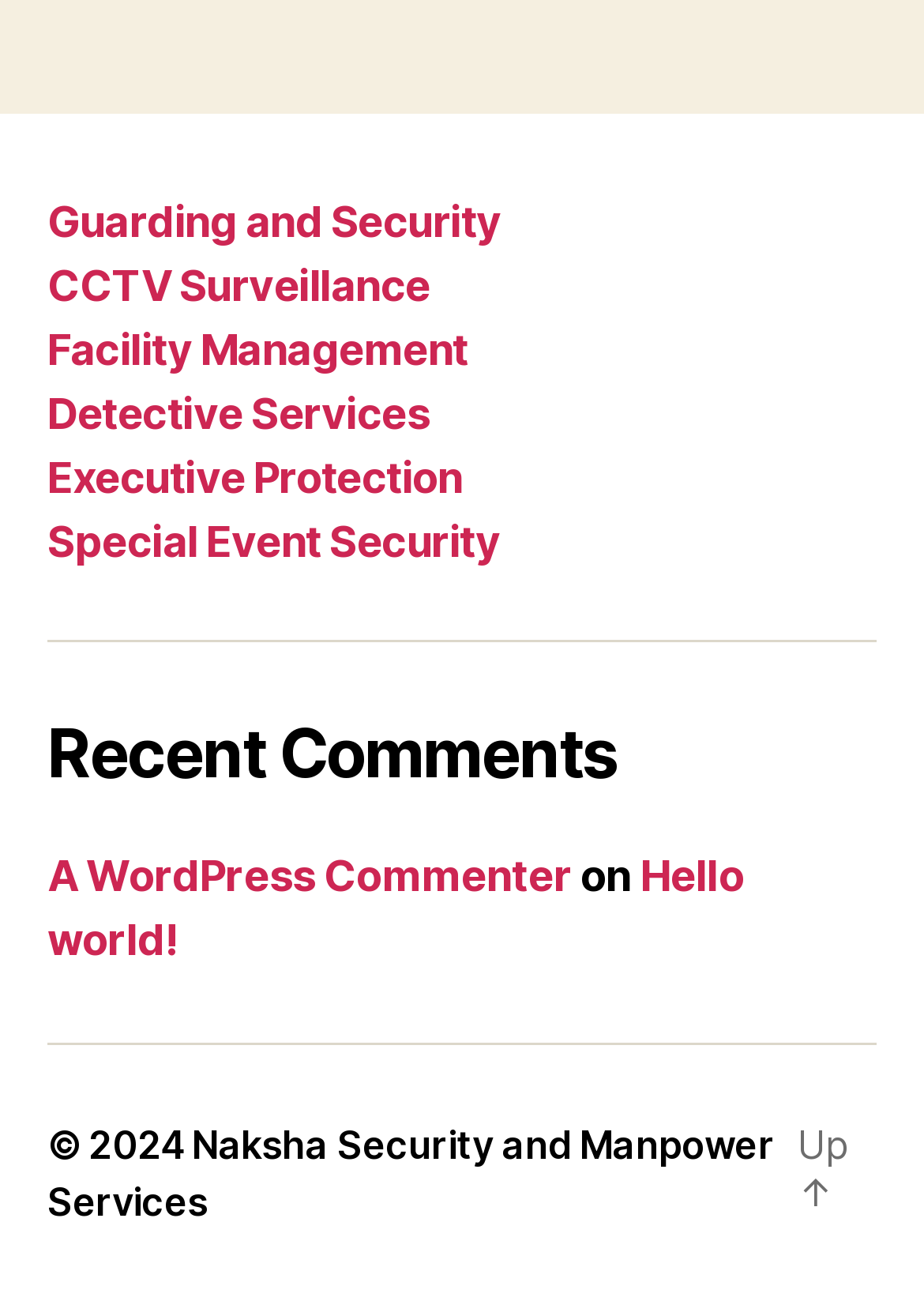Determine the bounding box coordinates of the clickable element to achieve the following action: 'Scroll up'. Provide the coordinates as four float values between 0 and 1, formatted as [left, top, right, bottom].

[0.863, 0.862, 0.949, 0.934]